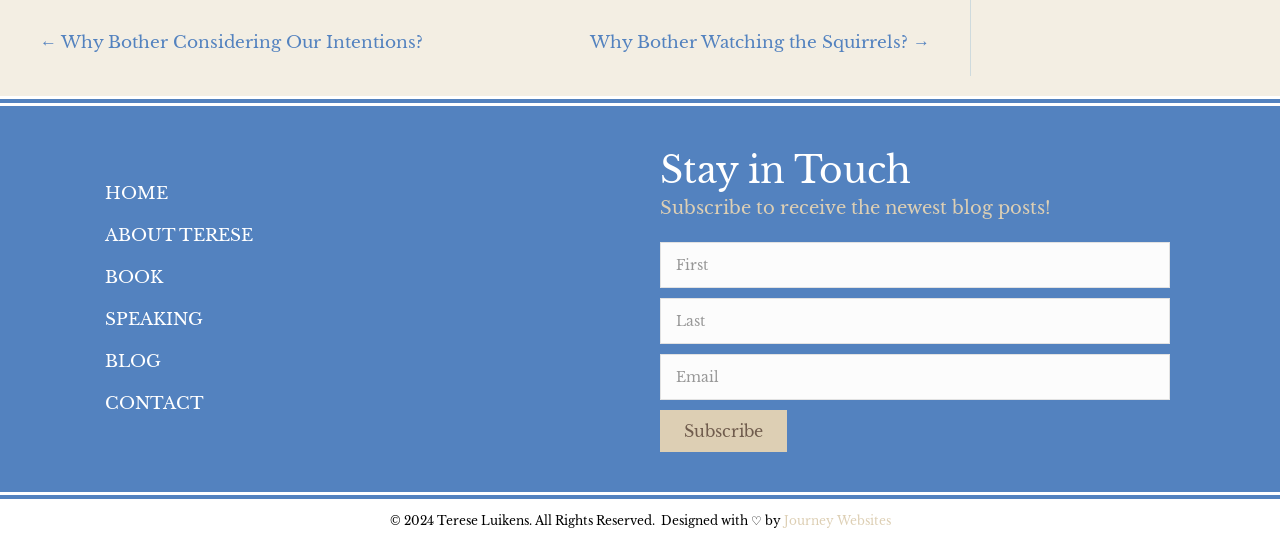Give a short answer using one word or phrase for the question:
What are the main sections of the website?

HOME, ABOUT, BOOK, SPEAKING, BLOG, CONTACT